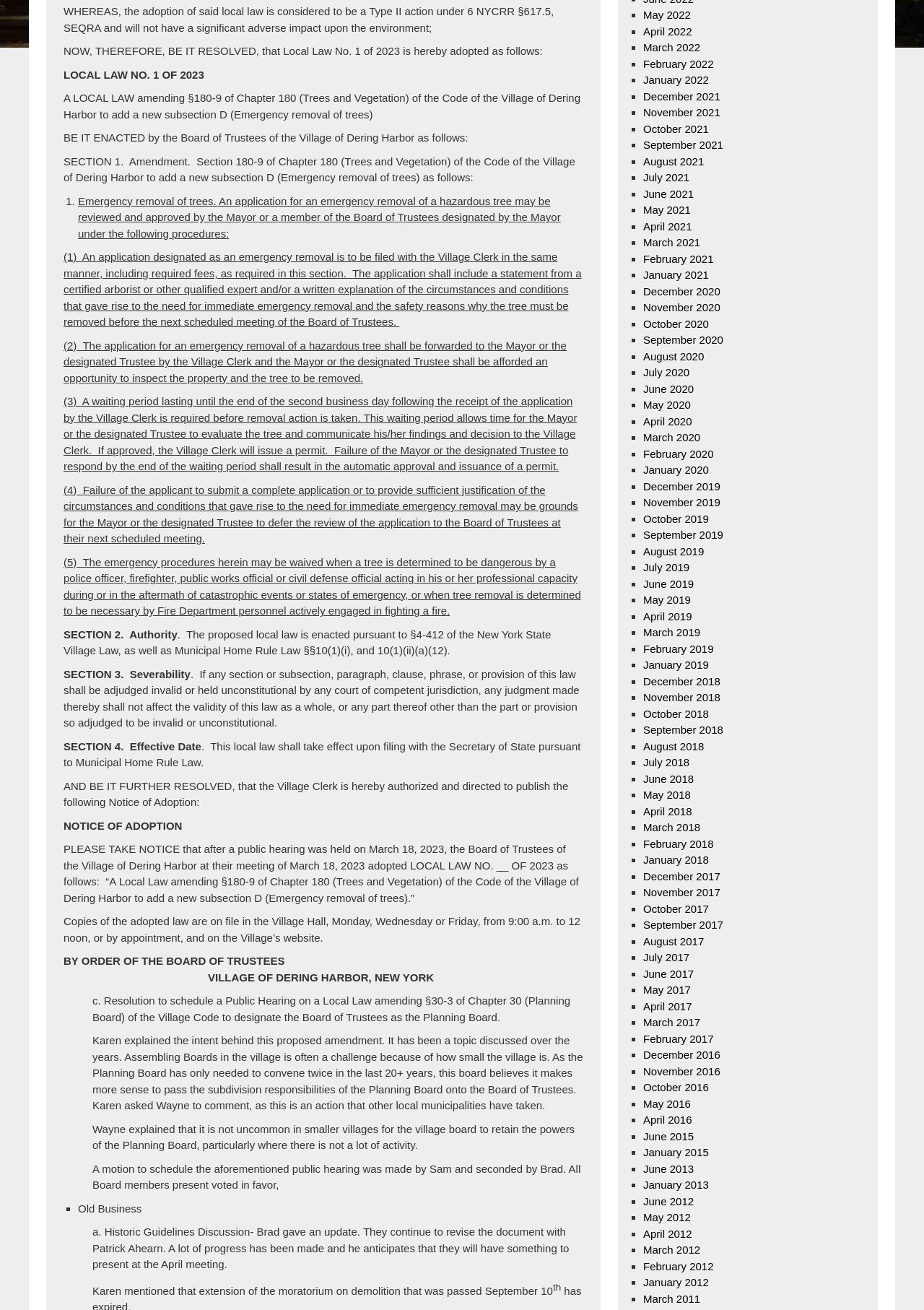Locate the bounding box coordinates of the area where you should click to accomplish the instruction: "Read the notice of adoption".

[0.069, 0.625, 0.197, 0.635]